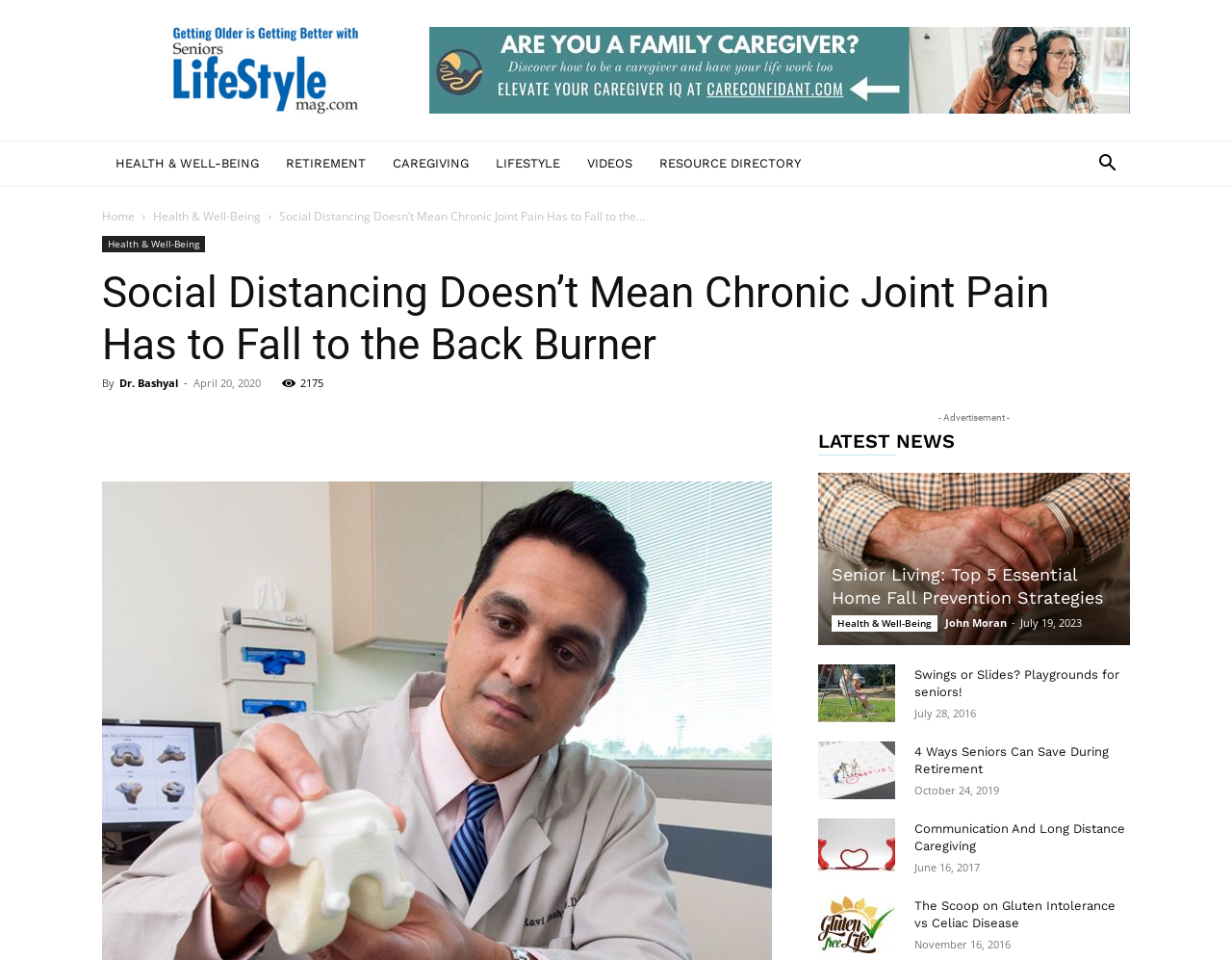Give the bounding box coordinates for this UI element: "Lifestyle". The coordinates should be four float numbers between 0 and 1, arranged as [left, top, right, bottom].

[0.391, 0.146, 0.466, 0.195]